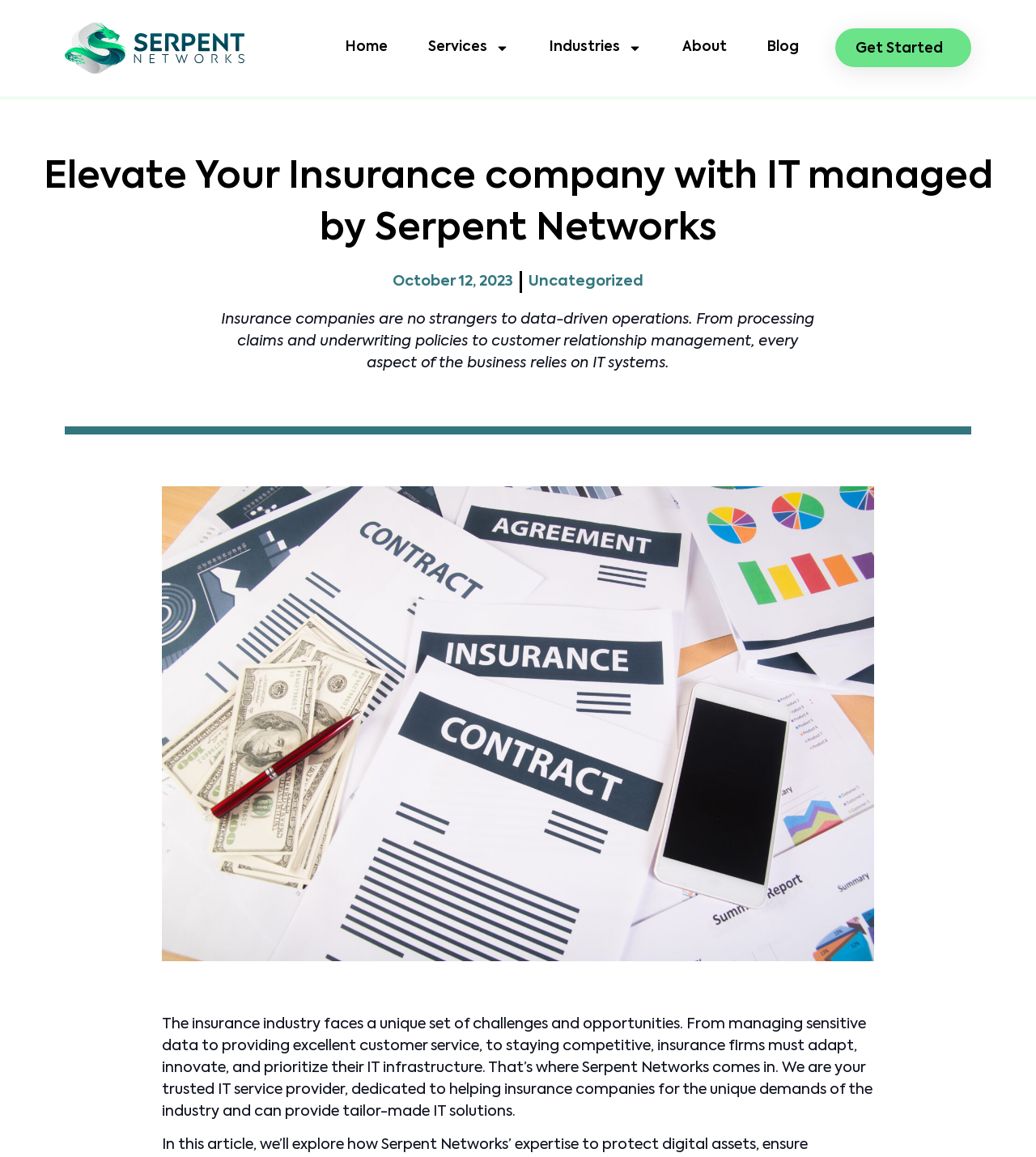What is the date mentioned on the webpage?
Use the image to answer the question with a single word or phrase.

October 12, 2023